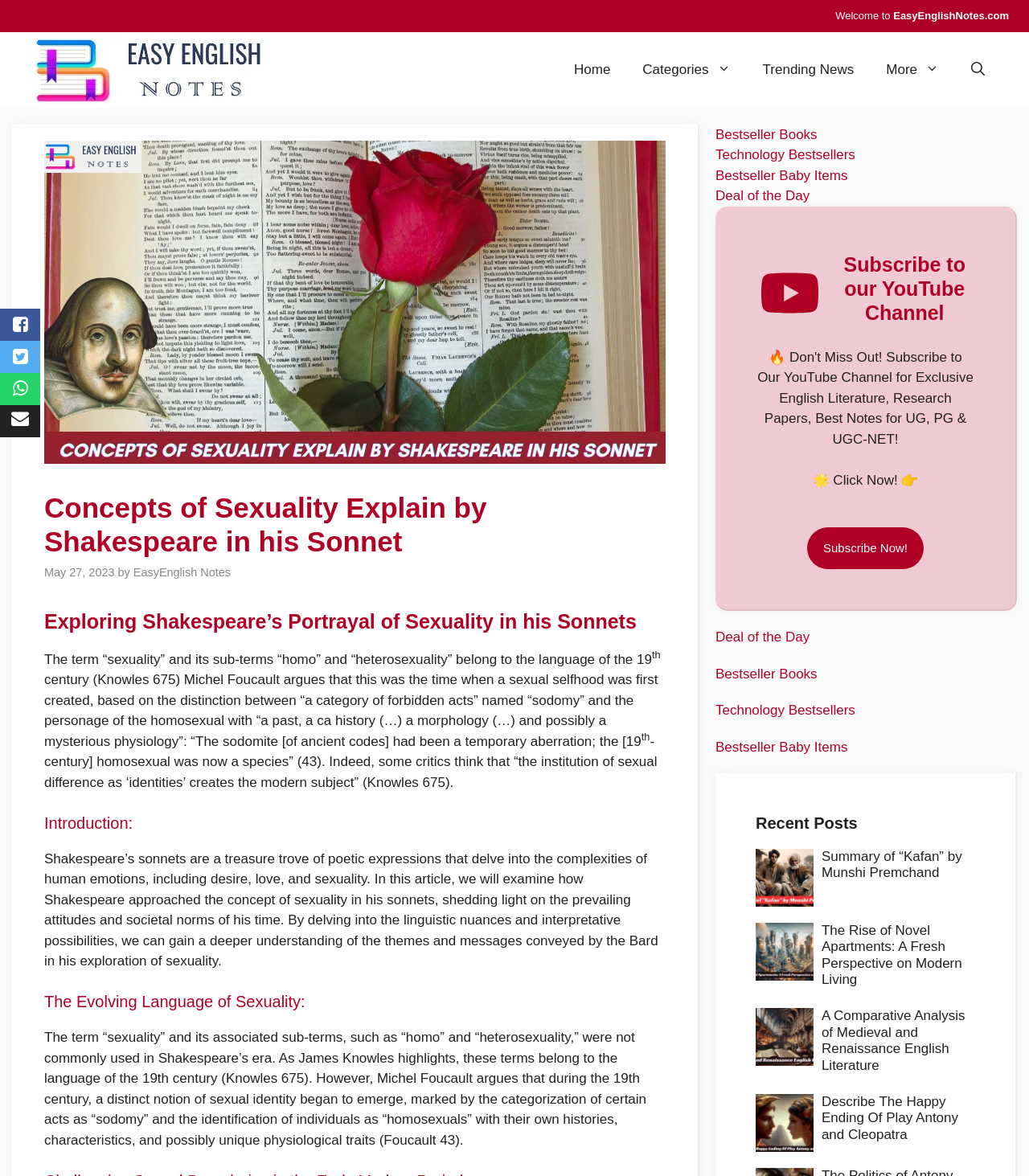What is the purpose of the button 'Open search'?
Please use the image to provide an in-depth answer to the question.

I inferred the purpose of the button by its label 'Open search' and its location in the navigation menu, suggesting that it allows users to search for content on the website.